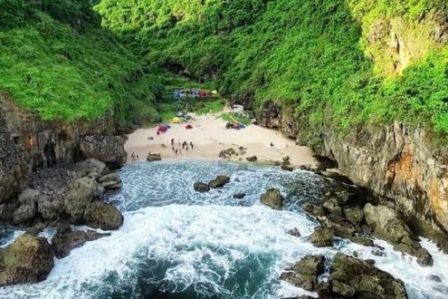Review the image closely and give a comprehensive answer to the question: How long does it take to drive to Woh Kudu Beach from Jogja city?

According to the caption, visitors can reach Woh Kudu Beach after a two-hour drive from Jogja city, leading them along a rugged path that enhances the sense of adventure.